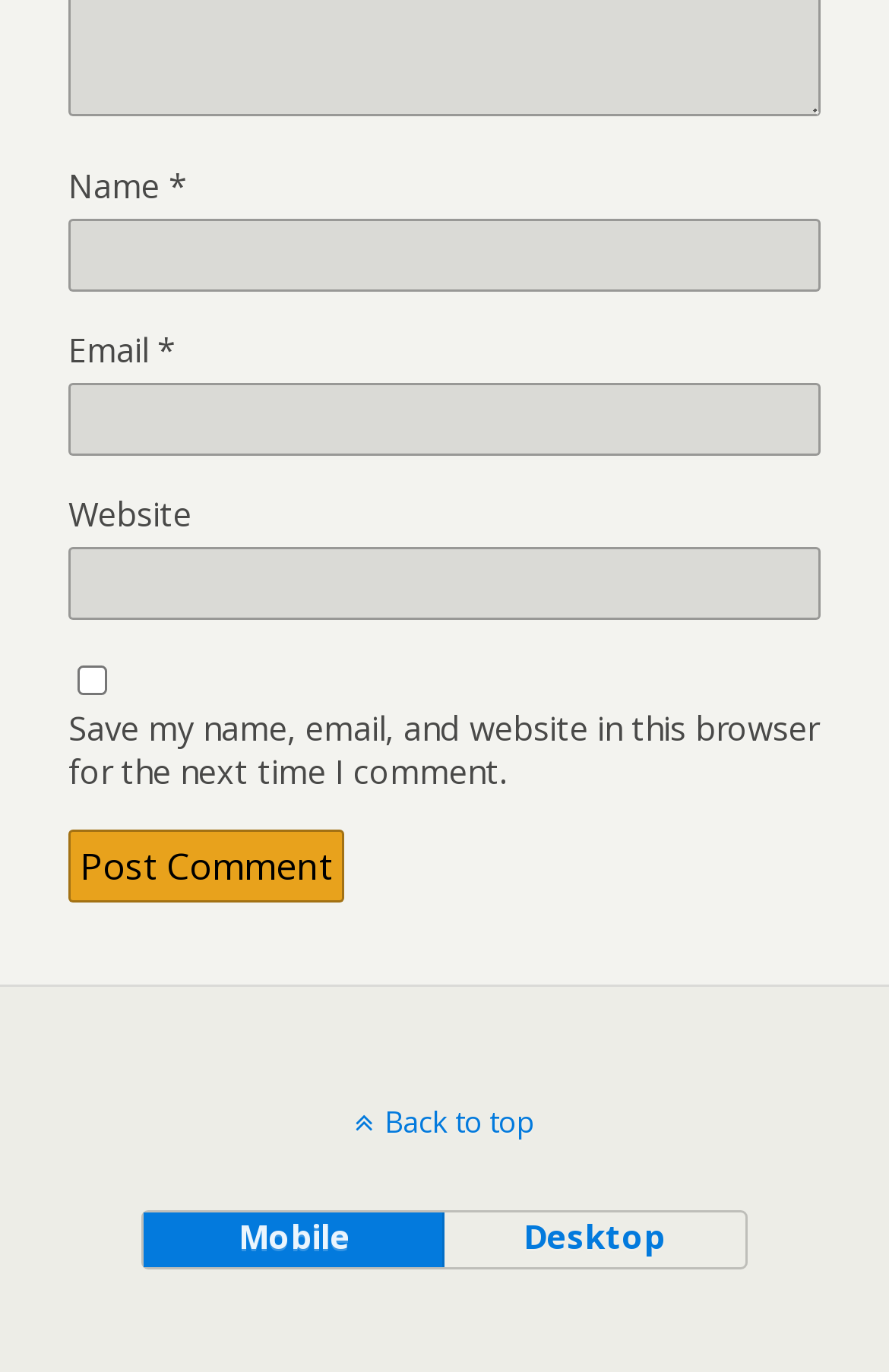Identify the bounding box coordinates of the clickable region necessary to fulfill the following instruction: "Enter your name". The bounding box coordinates should be four float numbers between 0 and 1, i.e., [left, top, right, bottom].

[0.077, 0.159, 0.923, 0.212]